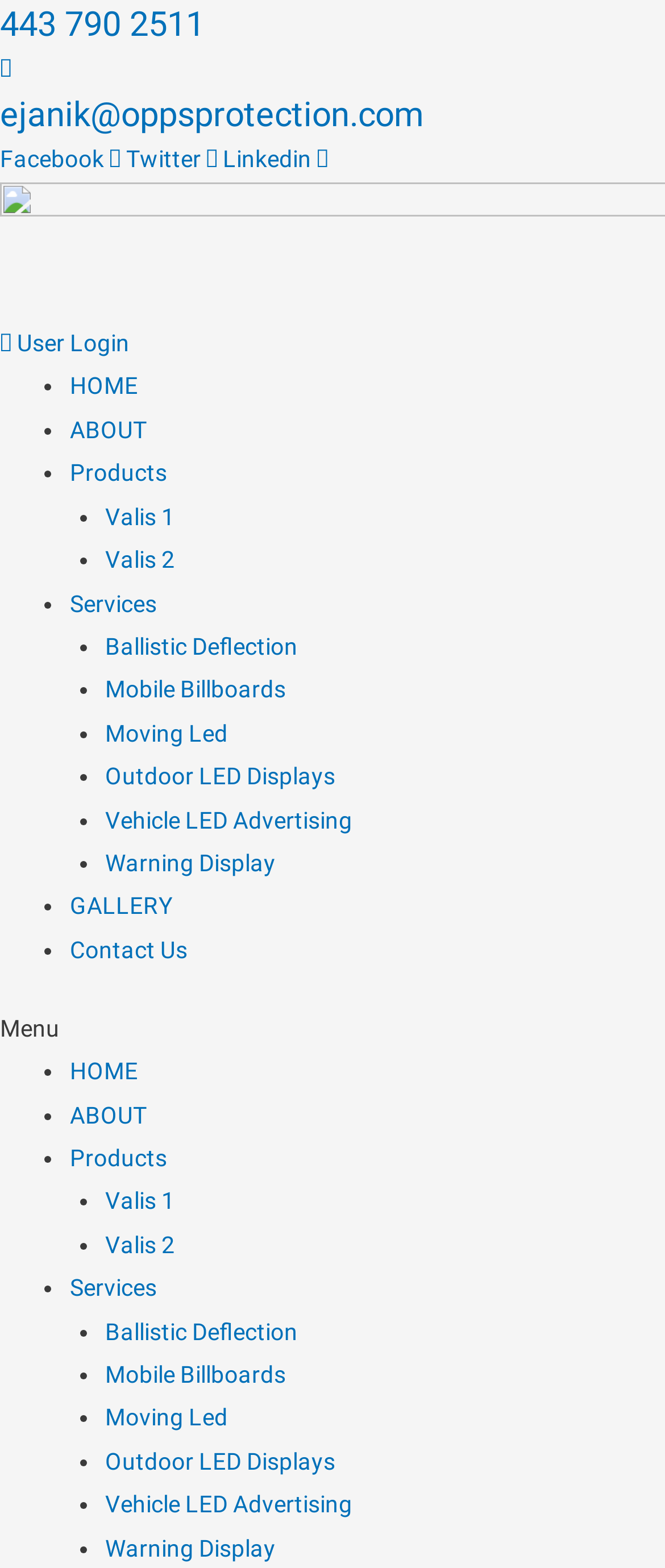Please identify the coordinates of the bounding box for the clickable region that will accomplish this instruction: "Click on the Facebook link".

[0.0, 0.093, 0.189, 0.11]